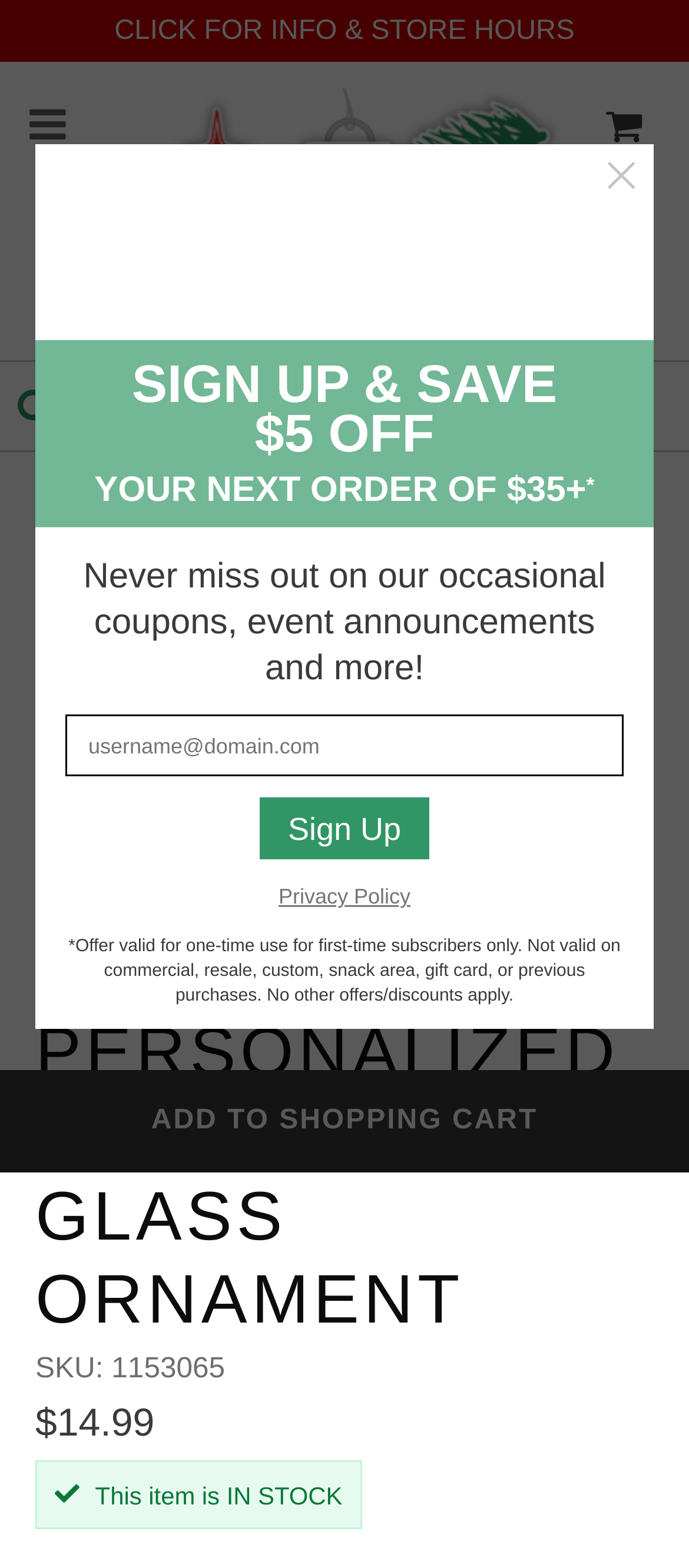Find the bounding box coordinates for the UI element whose description is: "placeholder="Search for products"". The coordinates should be four float numbers between 0 and 1, in the format [left, top, right, bottom].

[0.0, 0.217, 0.8, 0.273]